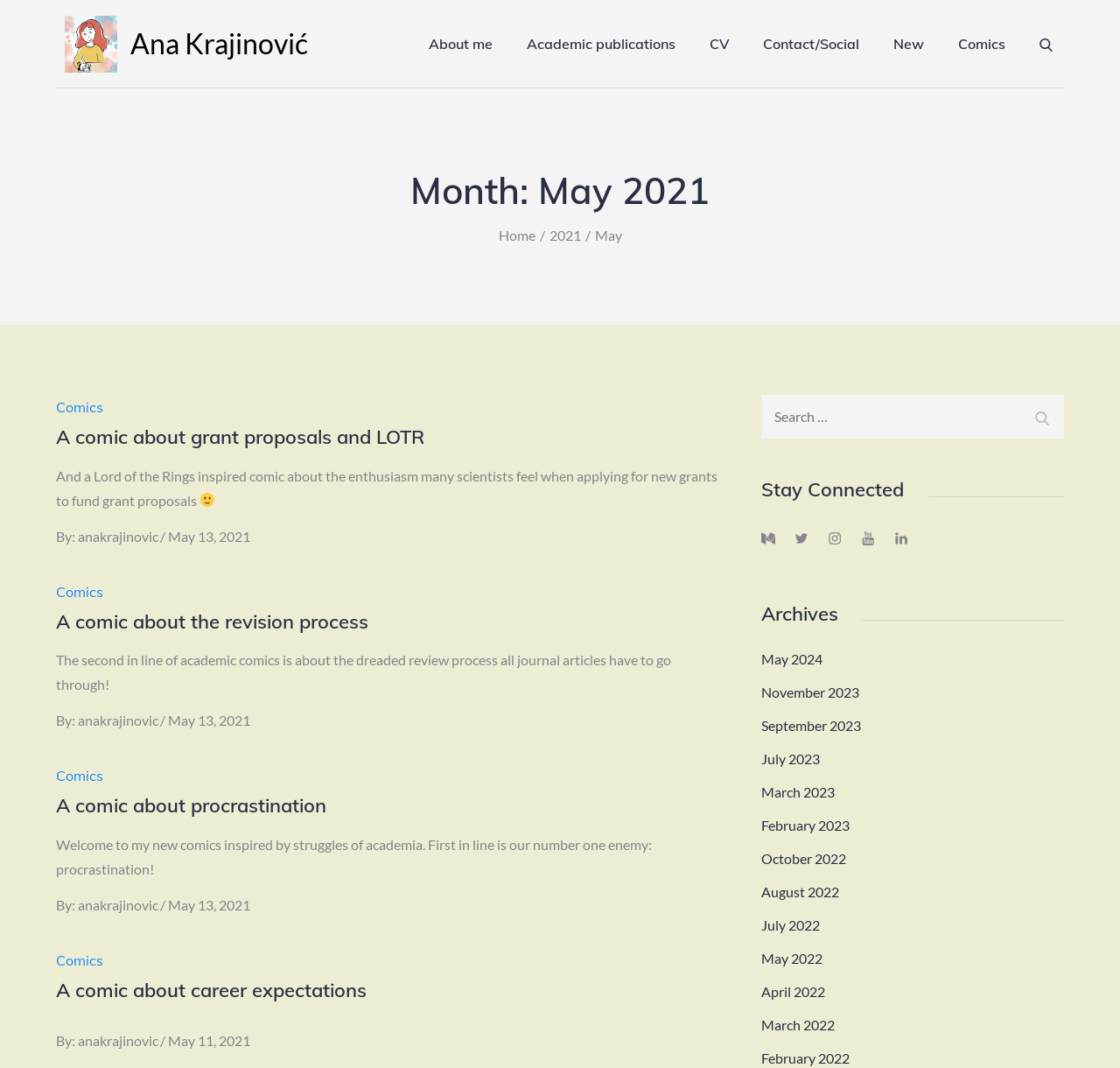What is the earliest month listed in the archives?
Use the information from the screenshot to give a comprehensive response to the question.

The archives section is located at the bottom of the webpage, and it lists various months. The earliest month listed is May 2021, which is also the title of the webpage.